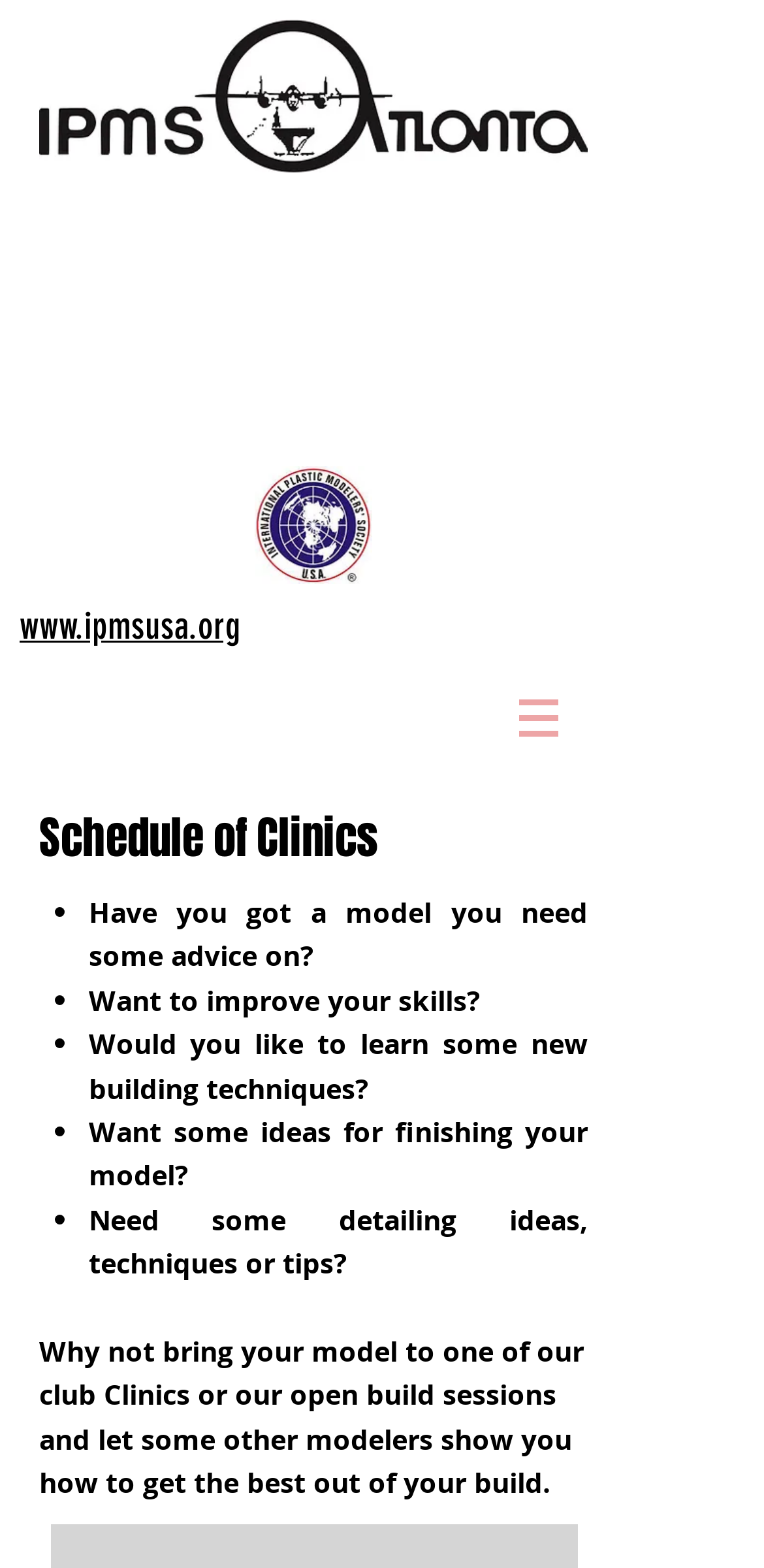Please answer the following query using a single word or phrase: 
What is the purpose of the clinics?

Get advice and improve skills